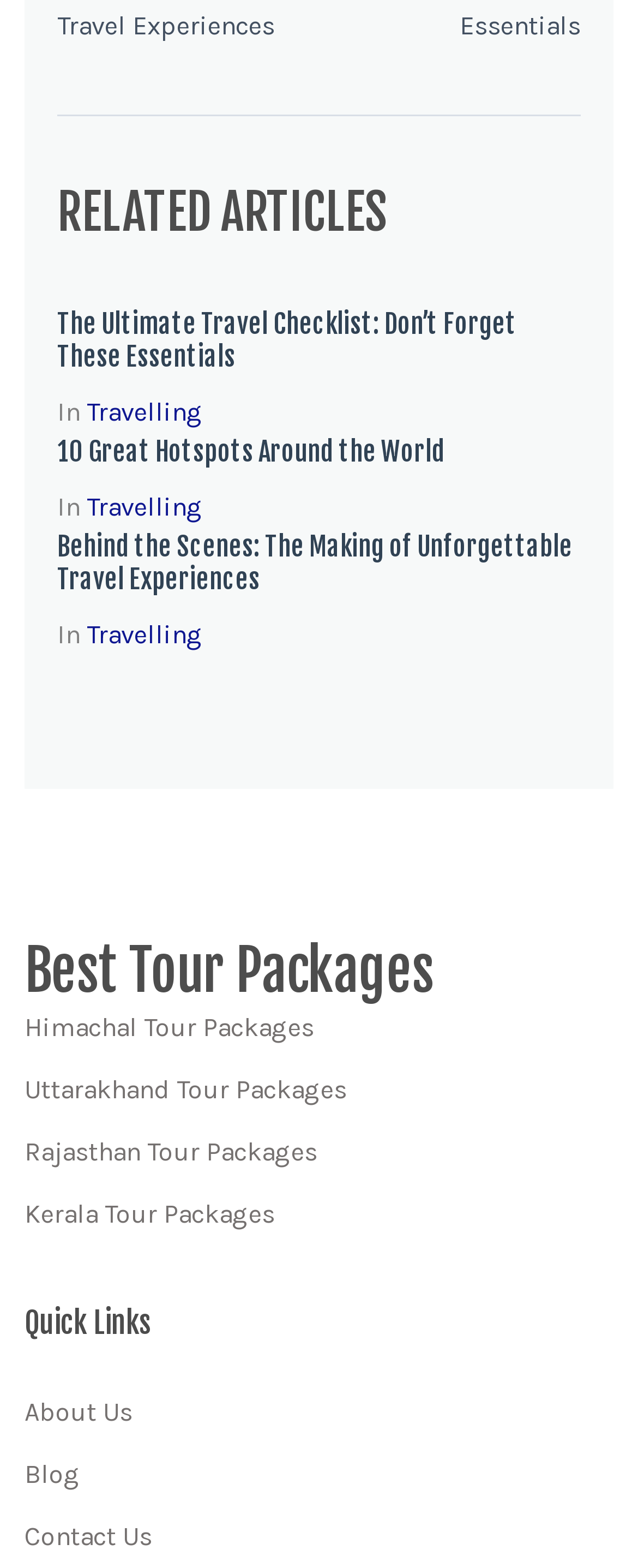Locate the bounding box coordinates of the segment that needs to be clicked to meet this instruction: "read the ultimate travel checklist".

[0.09, 0.196, 0.81, 0.238]